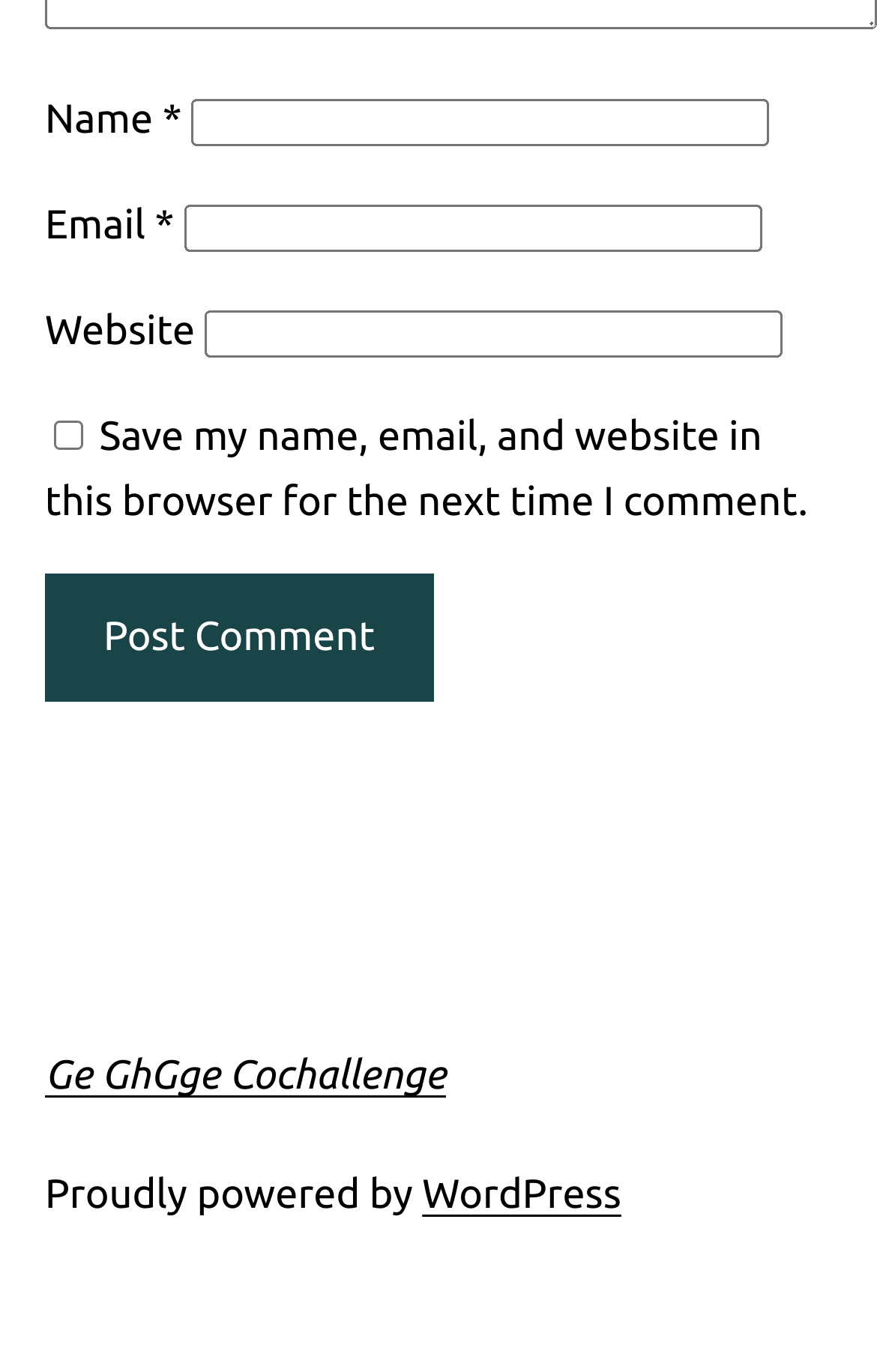What is the text of the button?
Look at the image and provide a short answer using one word or a phrase.

Post Comment